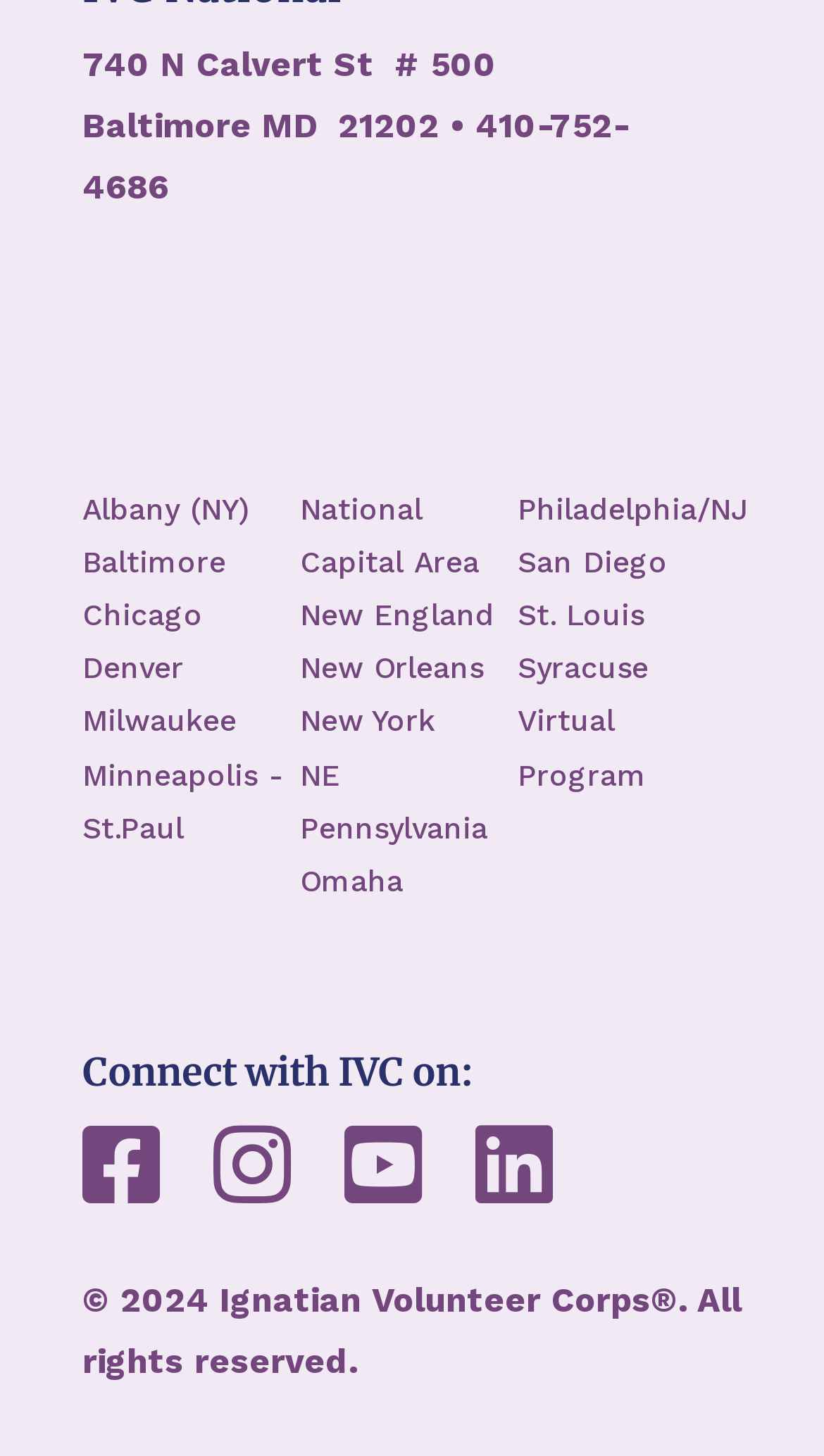Kindly determine the bounding box coordinates for the area that needs to be clicked to execute this instruction: "Follow IVC on Facebook".

[0.1, 0.801, 0.259, 0.829]